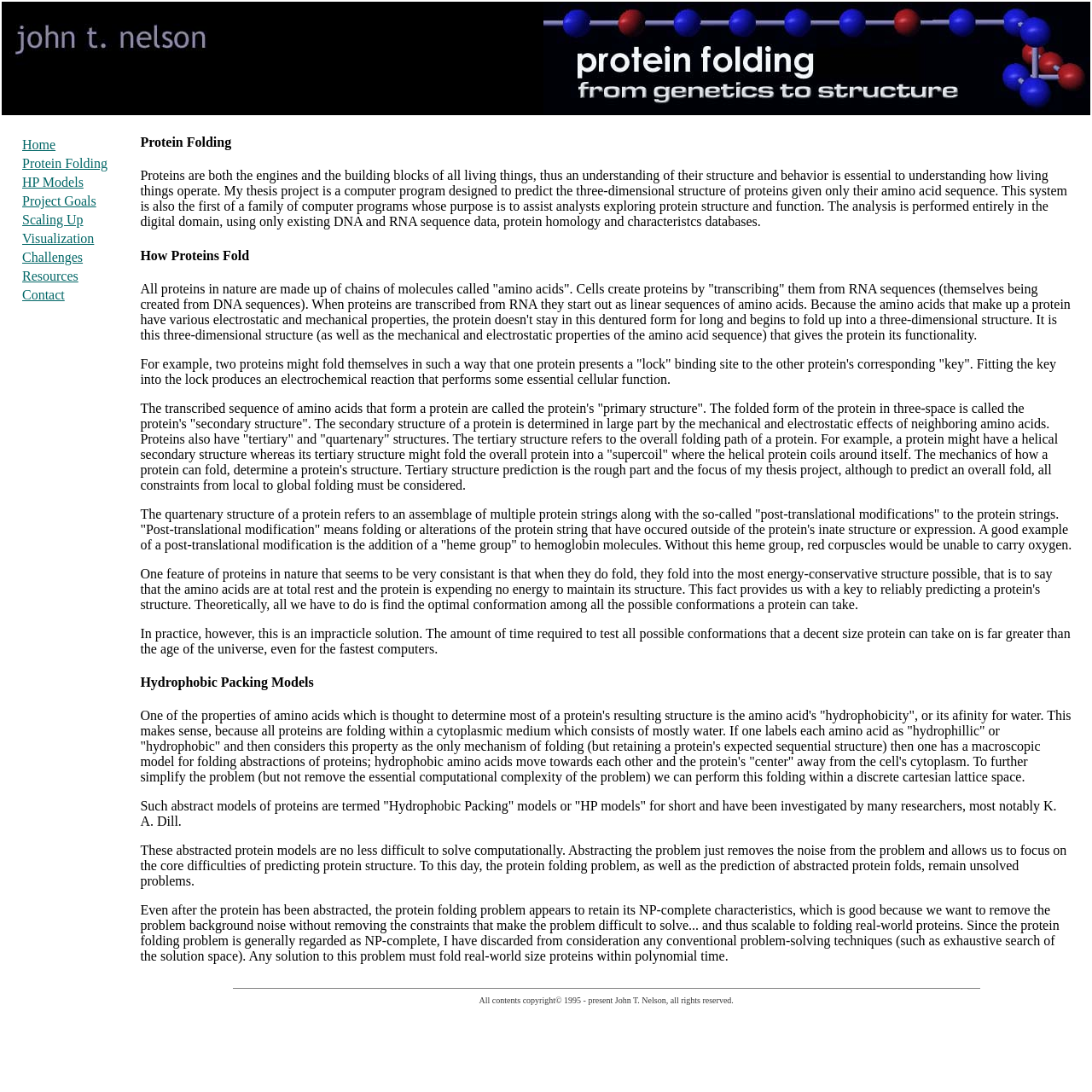Determine the coordinates of the bounding box that should be clicked to complete the instruction: "Read about 'How Proteins Fold'". The coordinates should be represented by four float numbers between 0 and 1: [left, top, right, bottom].

[0.128, 0.227, 0.982, 0.241]